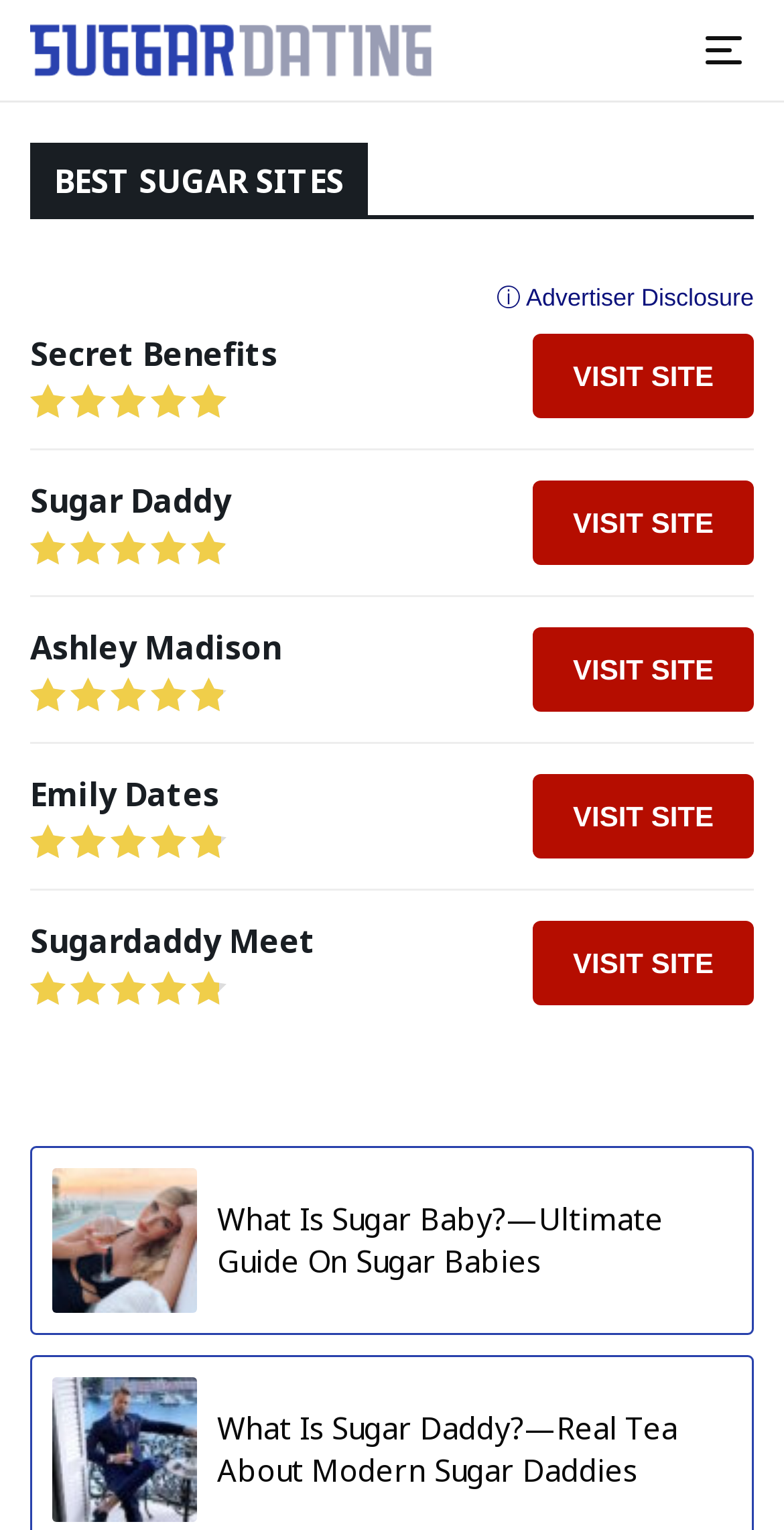Locate the bounding box coordinates of the element to click to perform the following action: 'Open the Menu'. The coordinates should be given as four float values between 0 and 1, in the form of [left, top, right, bottom].

[0.885, 0.02, 0.962, 0.046]